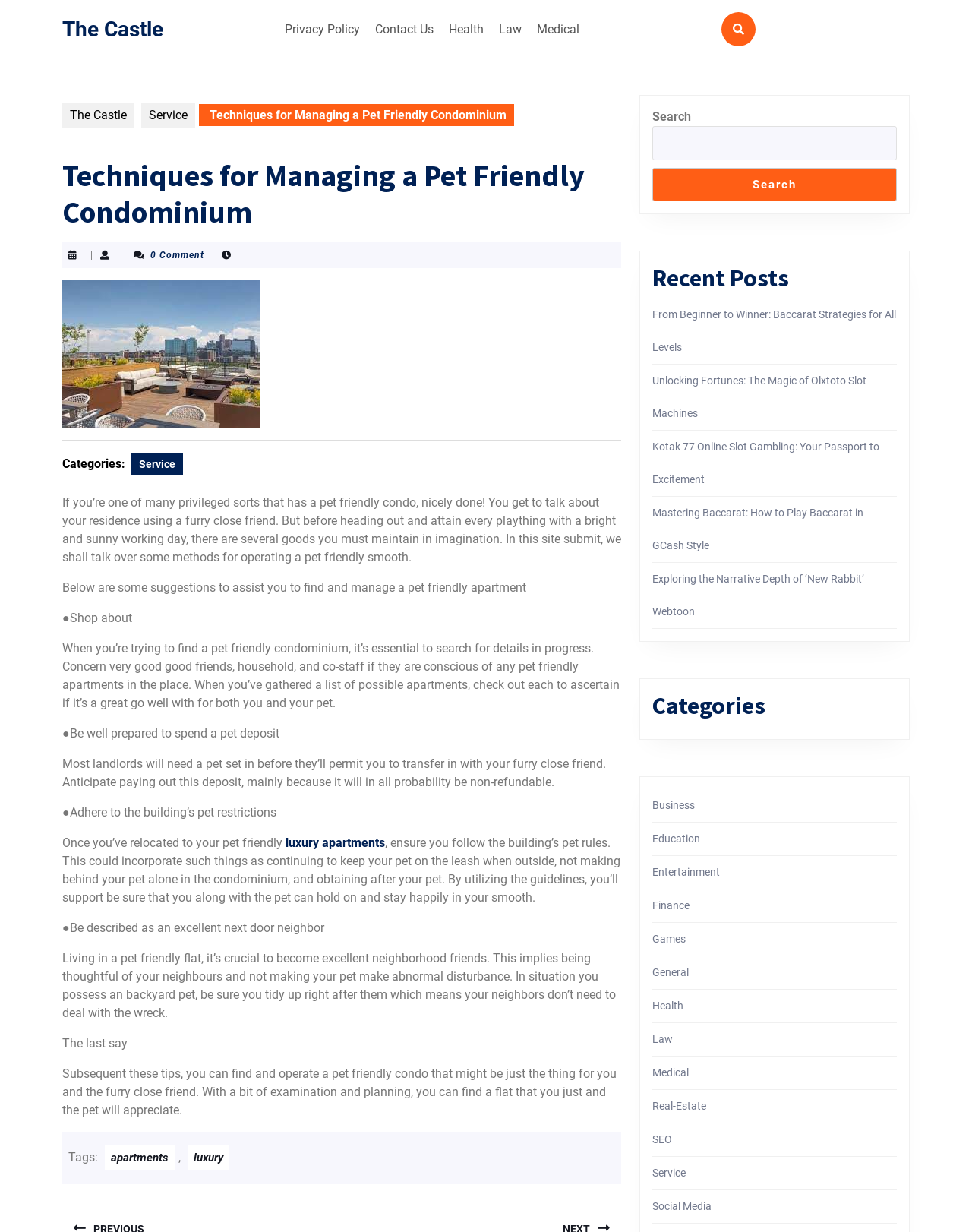What is the author's advice for pet owners living in condominiums?
Using the visual information, respond with a single word or phrase.

Follow building rules